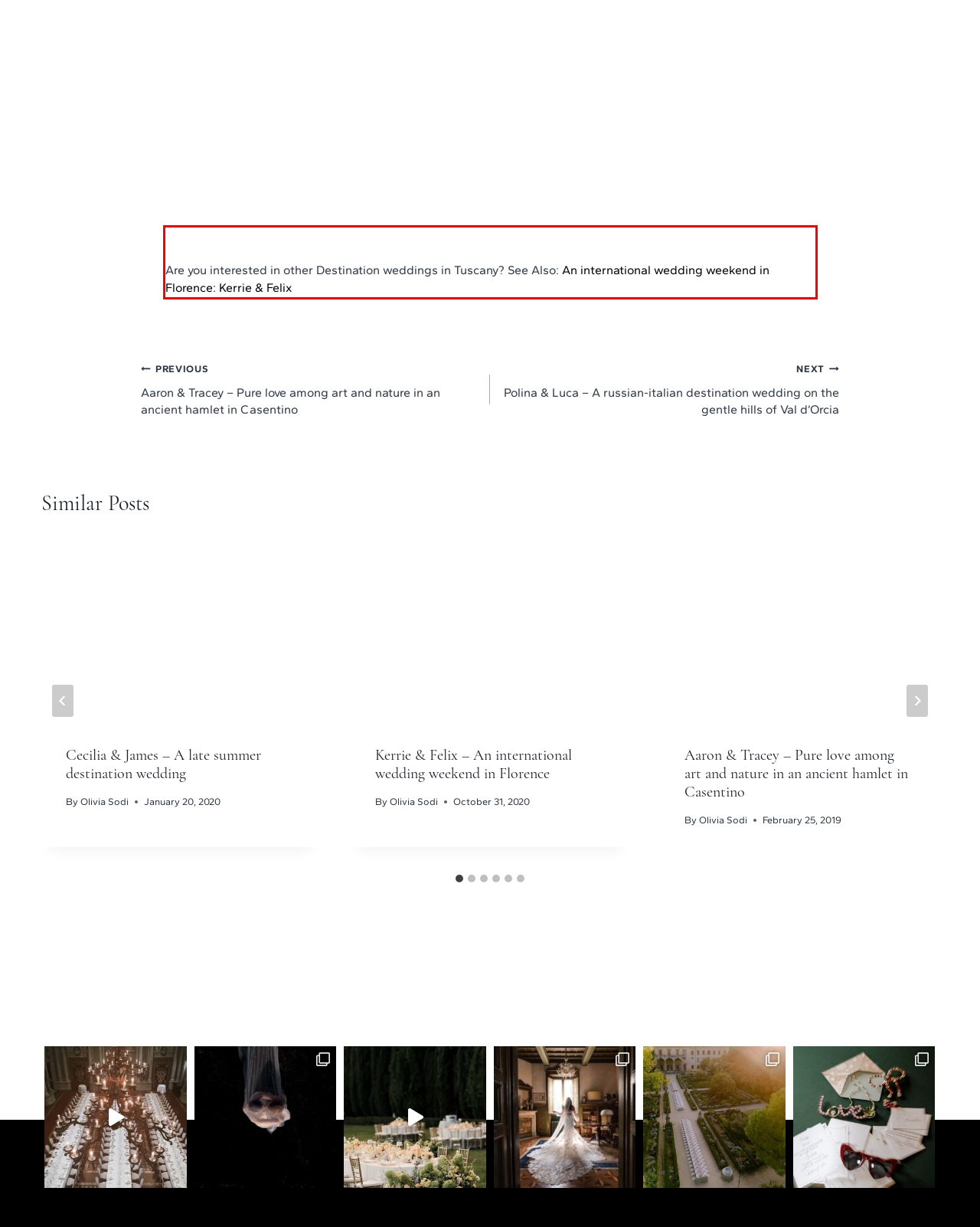Please perform OCR on the text content within the red bounding box that is highlighted in the provided webpage screenshot.

Are you interested in other Destination weddings in Tuscany? See Also: An international wedding weekend in Florence: Kerrie & Felix